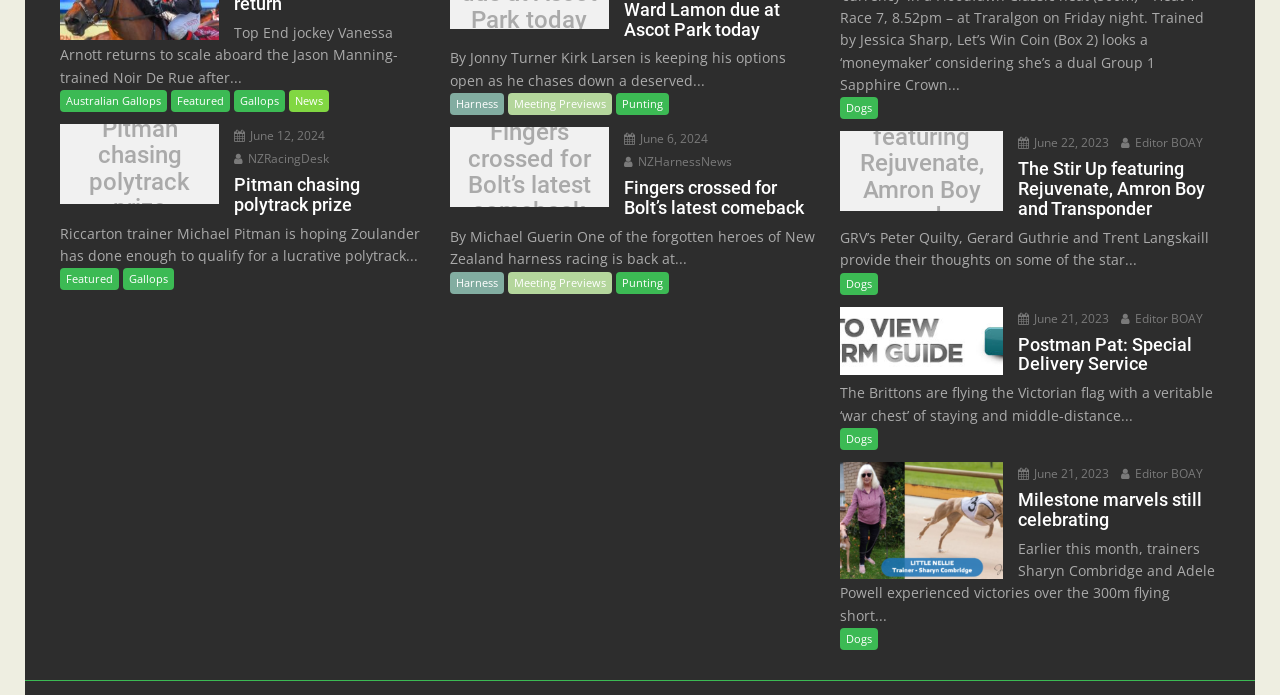Specify the bounding box coordinates of the area that needs to be clicked to achieve the following instruction: "View Fingers crossed for Bolt’s latest comeback".

[0.352, 0.256, 0.641, 0.313]